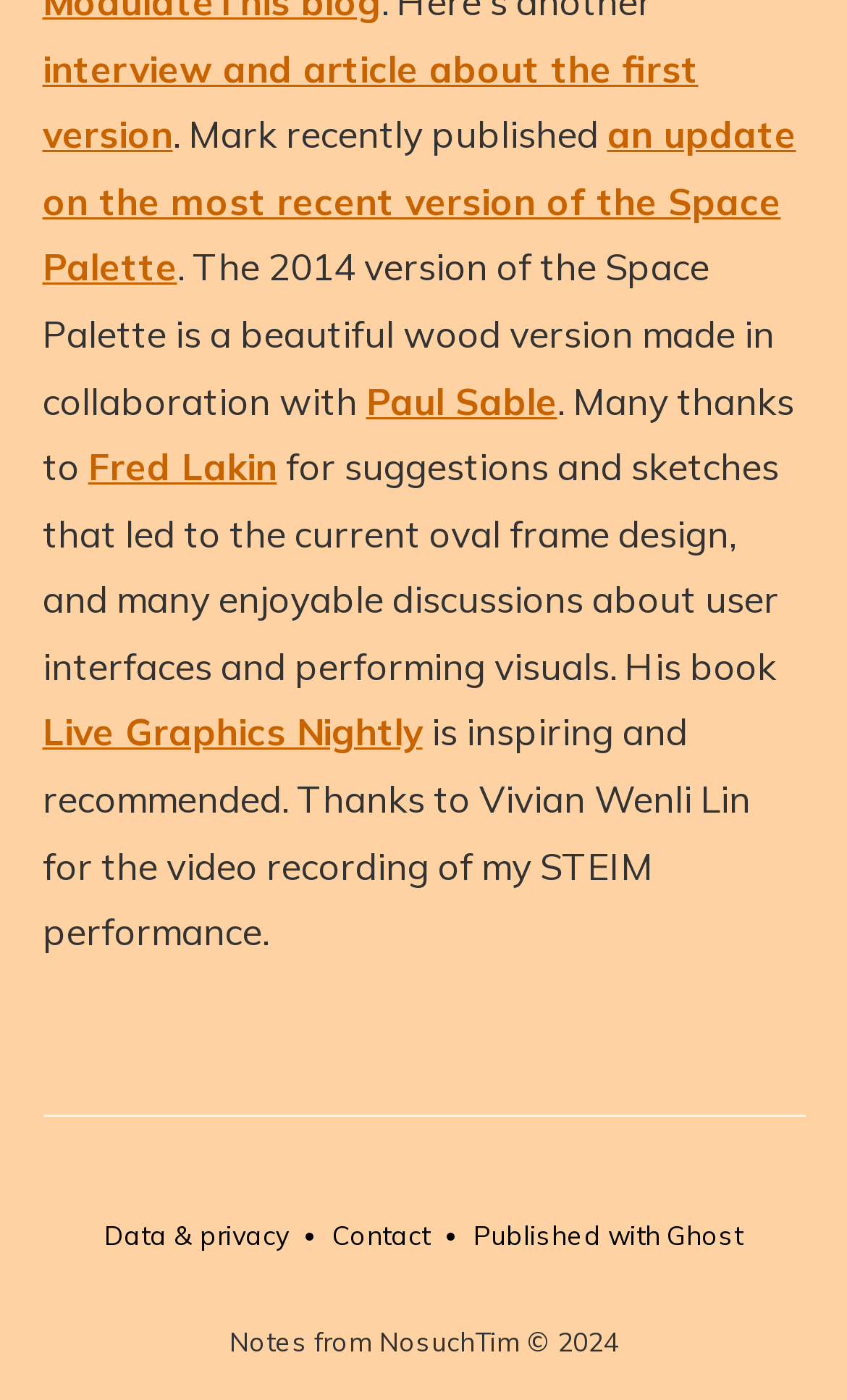Please identify the bounding box coordinates of the region to click in order to complete the given instruction: "learn more about Live Graphics Nightly". The coordinates should be four float numbers between 0 and 1, i.e., [left, top, right, bottom].

[0.05, 0.507, 0.499, 0.539]